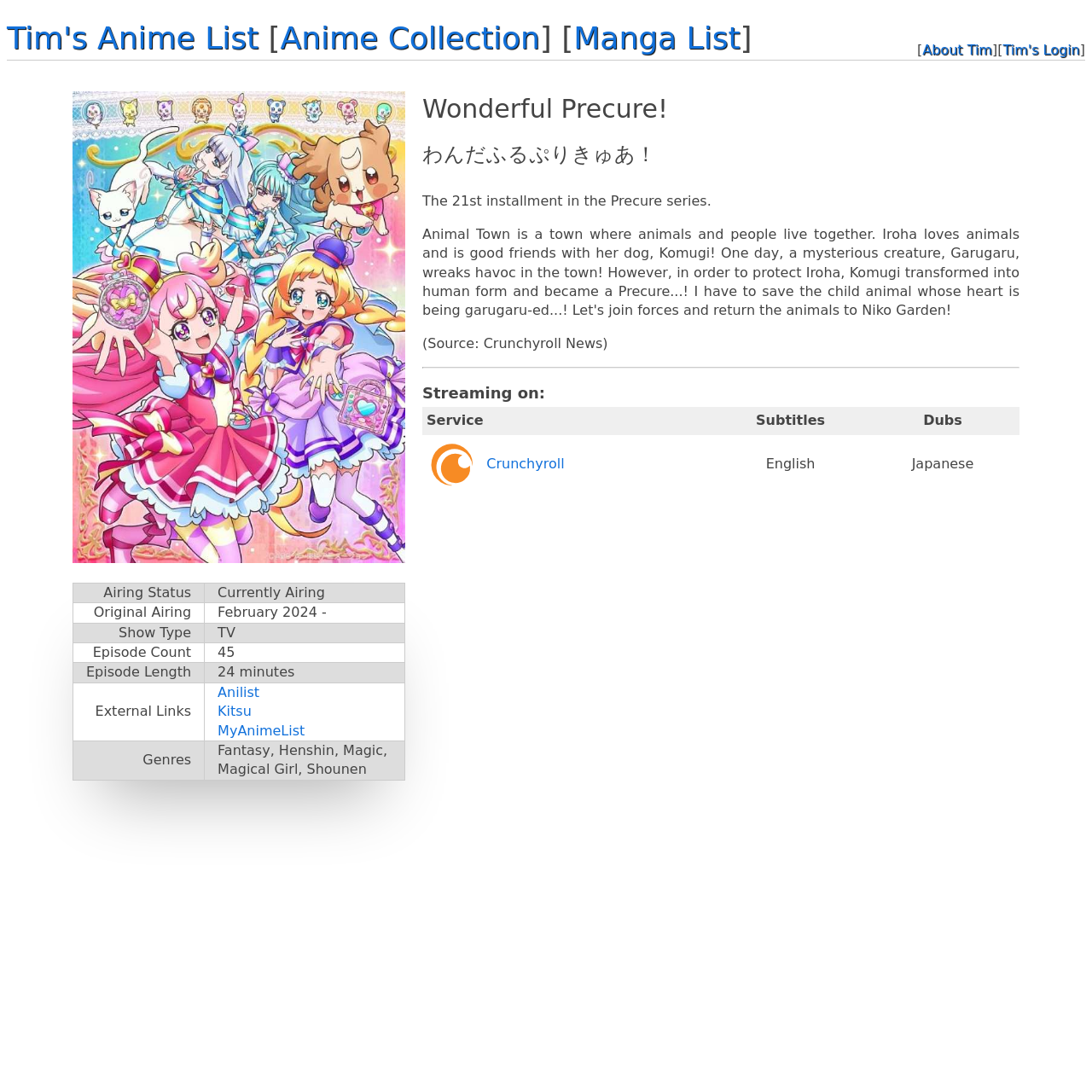Please locate the bounding box coordinates of the element that should be clicked to achieve the given instruction: "Click on Anime Collection".

[0.257, 0.019, 0.494, 0.051]